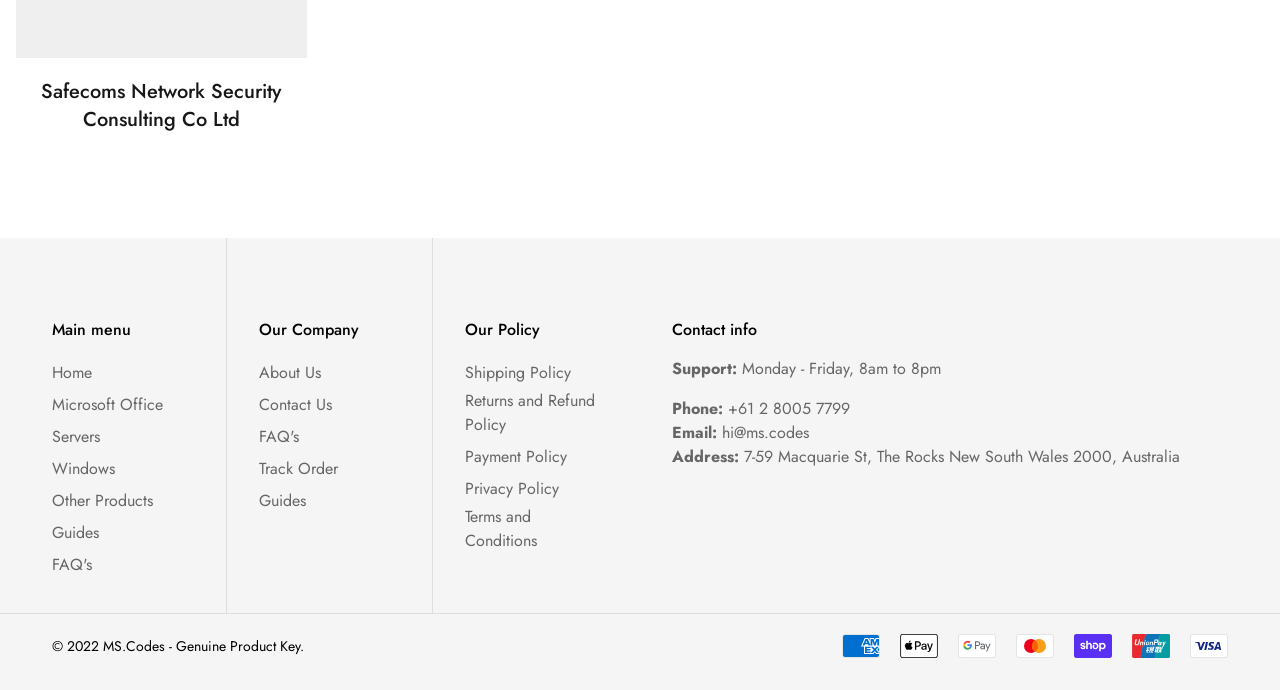From the element description: "HOME", extract the bounding box coordinates of the UI element. The coordinates should be expressed as four float numbers between 0 and 1, in the order [left, top, right, bottom].

None